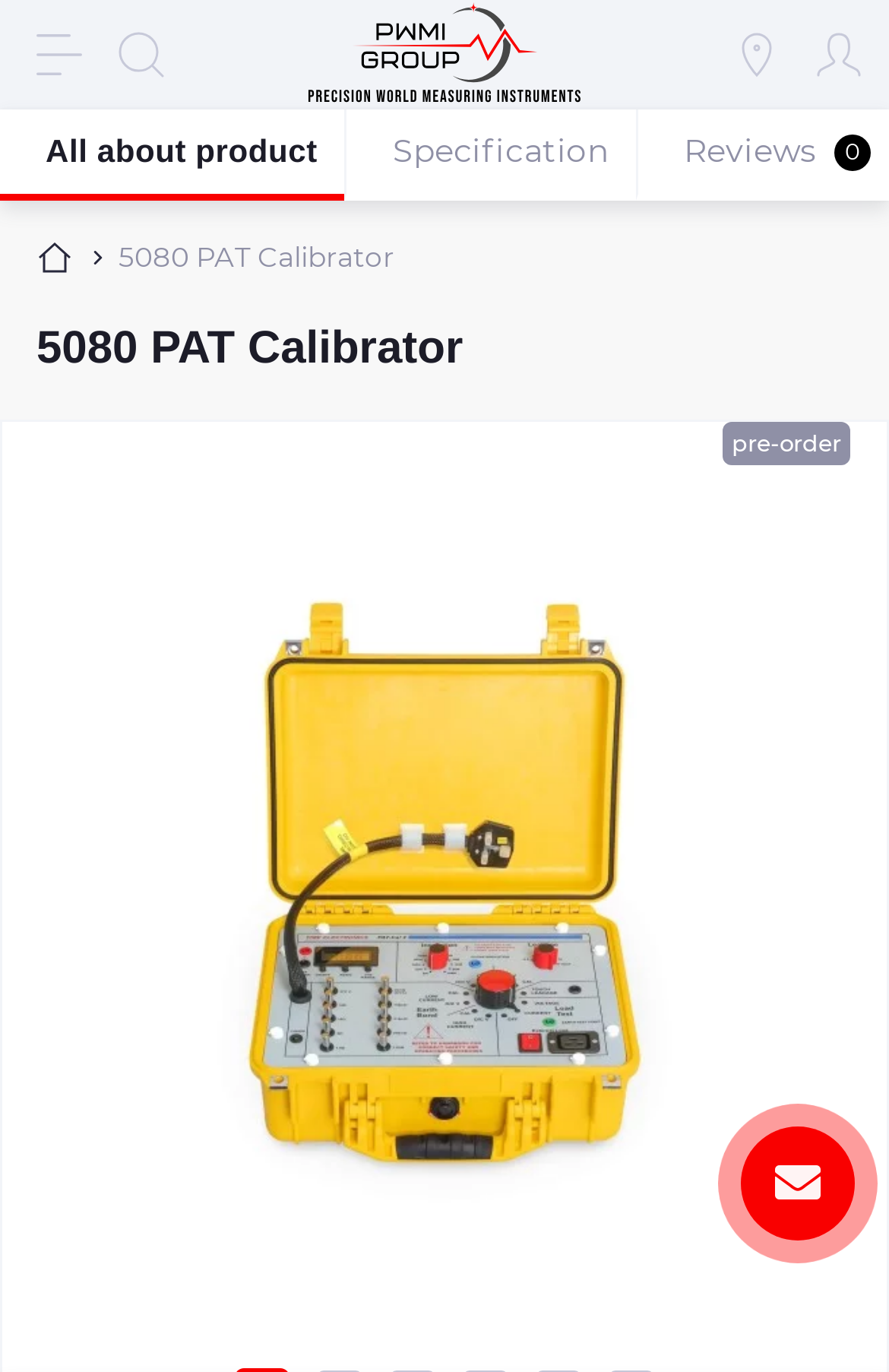Look at the image and answer the question in detail:
What is the name of the company?

The company name can be found by looking at the top-left corner of the webpage, where there is a link with the text 'PWMI Group' and an image with the same name.